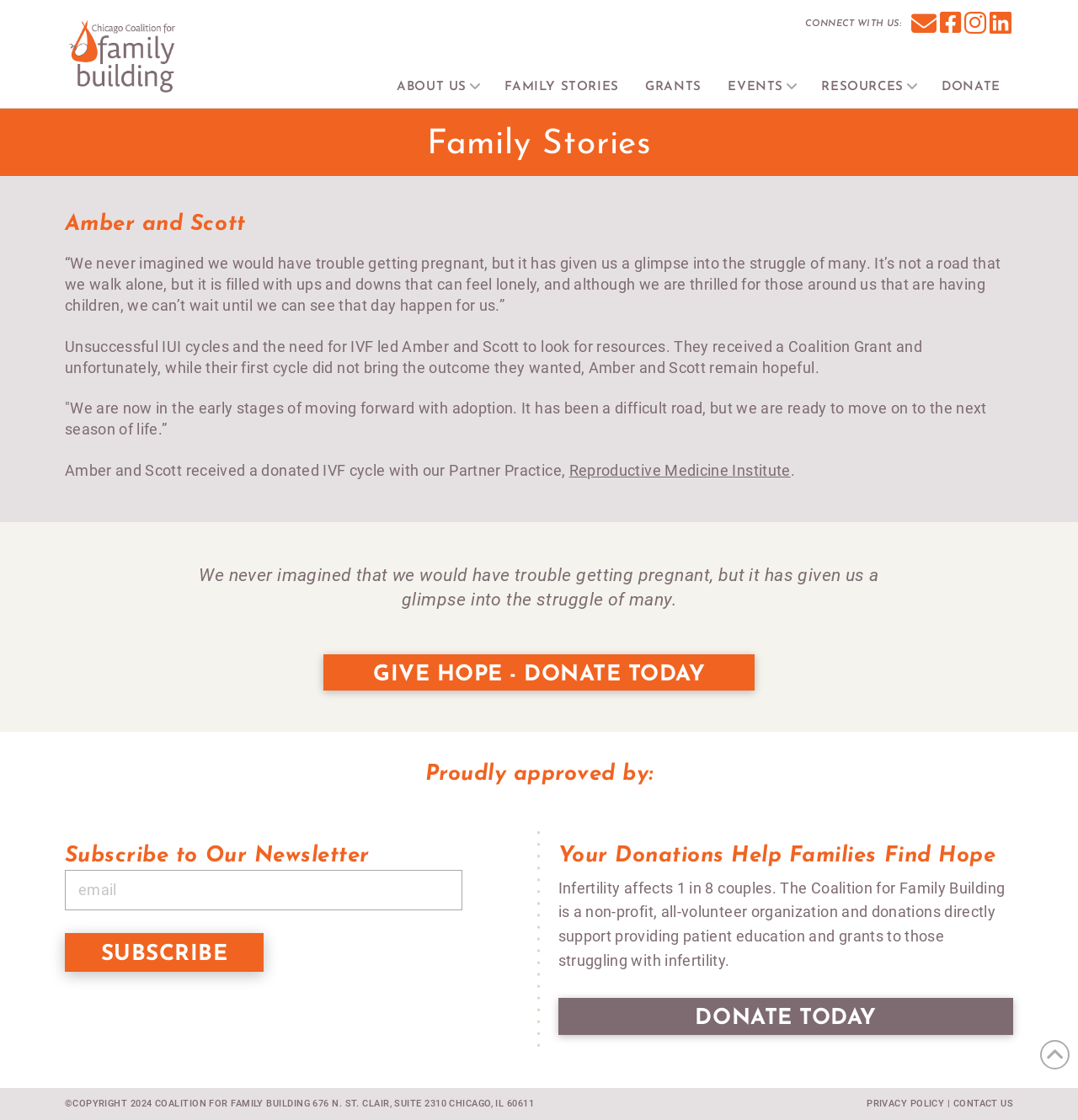Identify the bounding box for the described UI element: "Give Hope - Donate Today".

[0.3, 0.584, 0.7, 0.617]